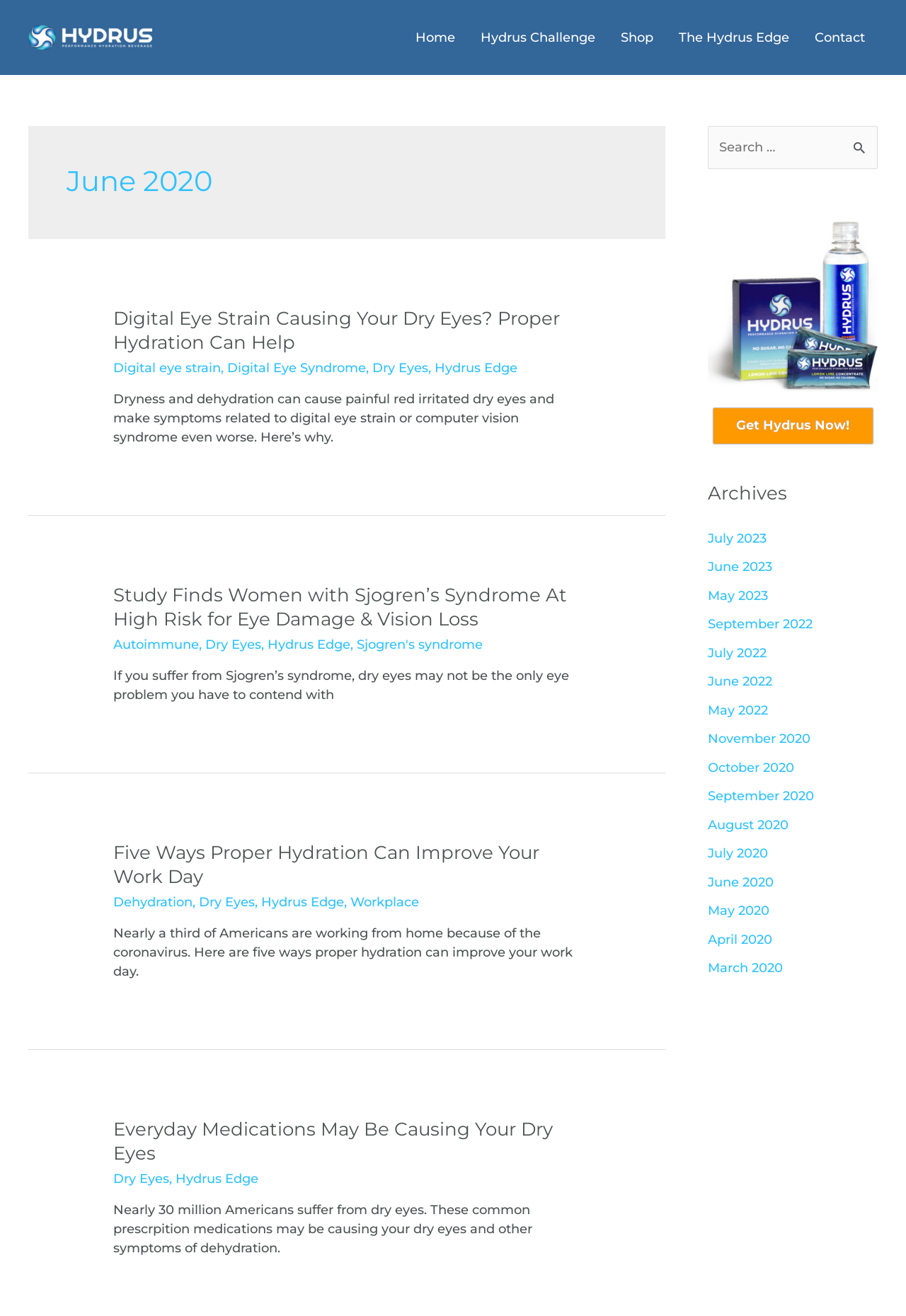Please mark the clickable region by giving the bounding box coordinates needed to complete this instruction: "View 'June 2020' archives".

[0.781, 0.664, 0.854, 0.676]